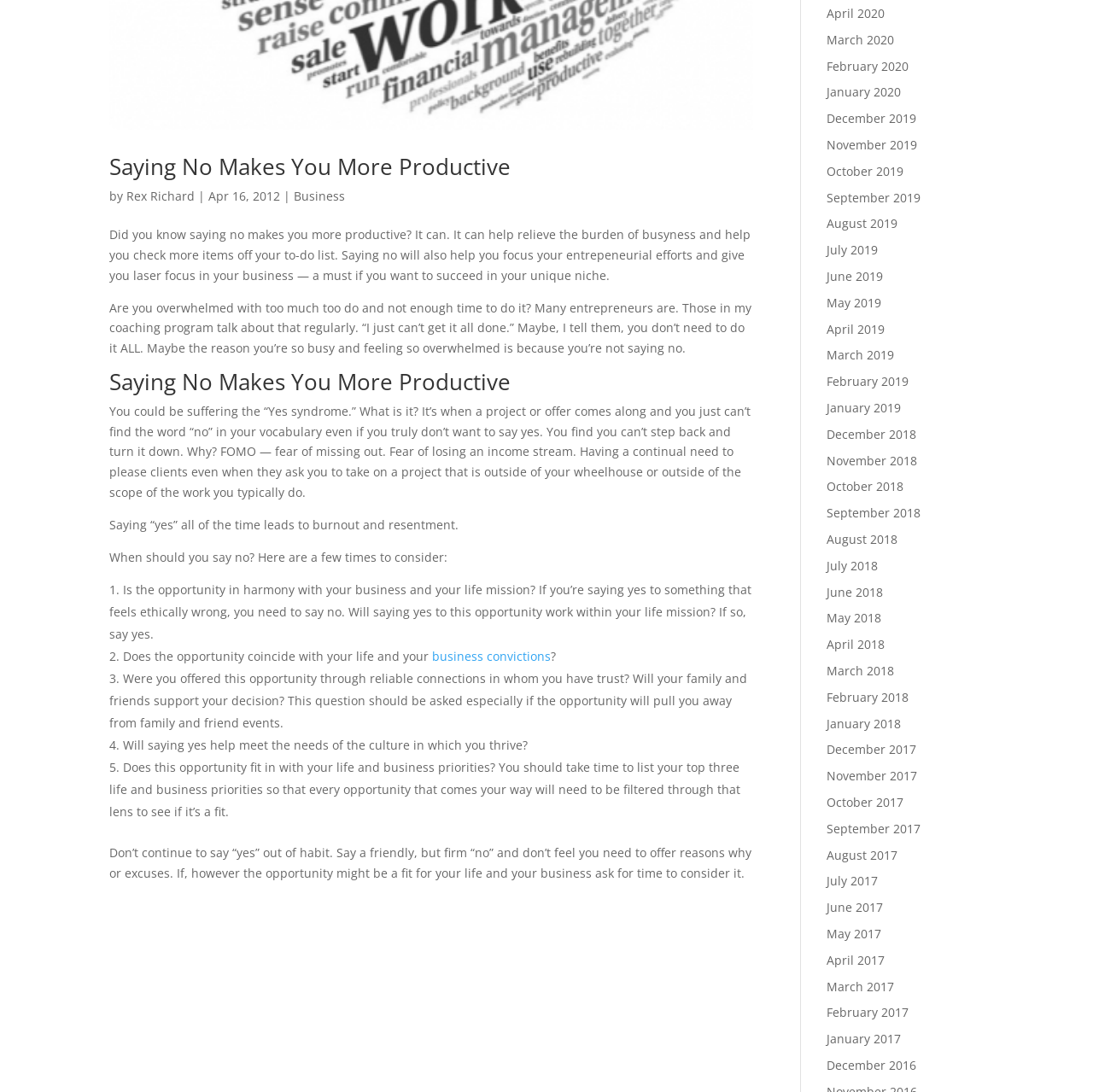From the webpage screenshot, predict the bounding box of the UI element that matches this description: "February 2017".

[0.756, 0.92, 0.831, 0.935]